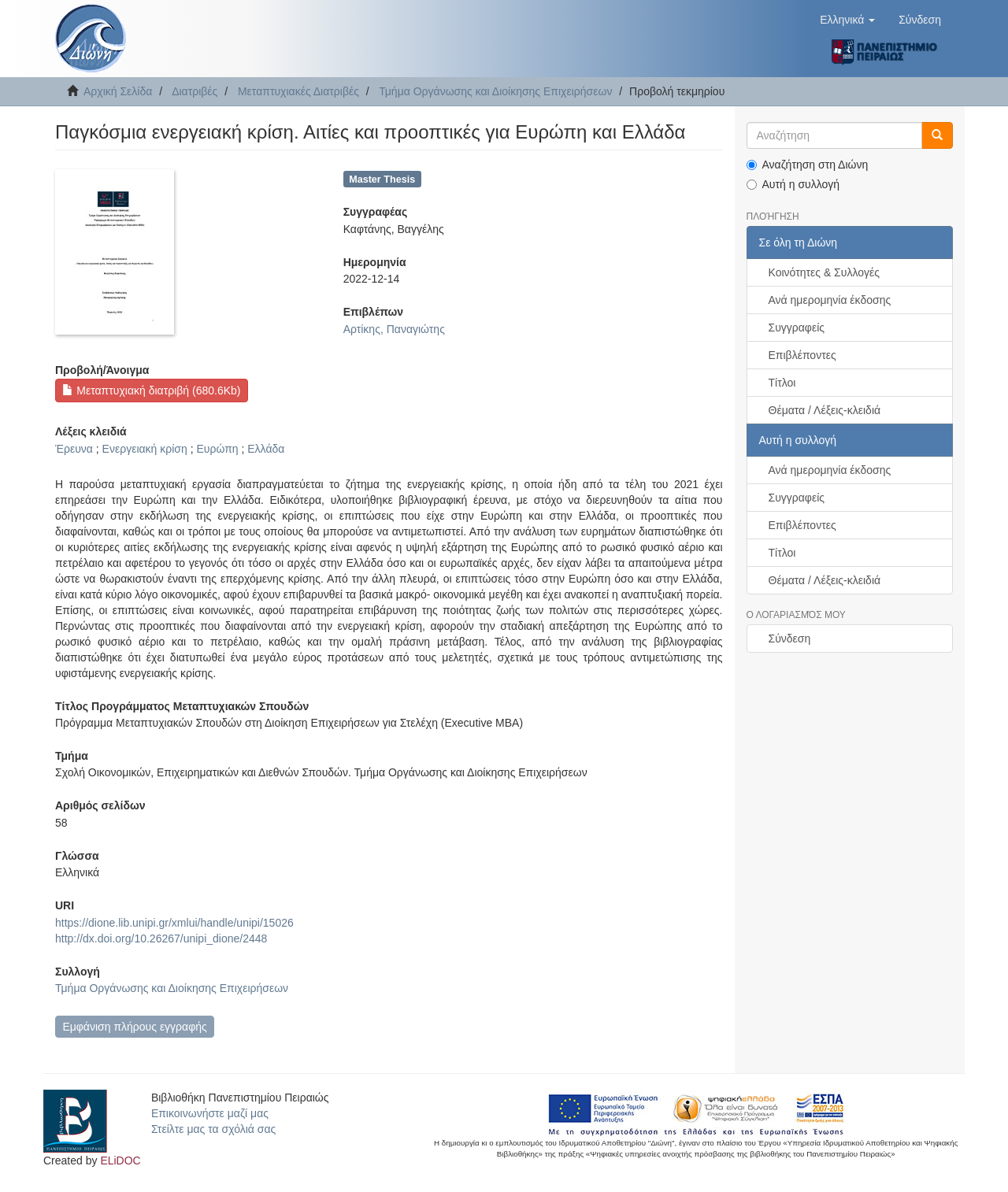Provide a thorough description of the webpage's content and layout.

This webpage appears to be a thesis repository page, specifically showcasing a master's thesis titled "Παγκόσμια ενεργειακή κρίση. Αιτίες και προοπτικές για Ευρώπη και Ελλάδα" (Global Energy Crisis. Causes and Prospects for Europe and Greece). 

At the top of the page, there is a navigation bar with several links, including "Αρχική Σελίδα" (Home Page), "Διατριβές" (Theses), and "Τμήμα Οργάνωσης και Διοίκησης Επιχειρήσεων" (Department of Organization and Business Administration). 

Below the navigation bar, there is a heading with the title of the thesis, accompanied by a thumbnail image. The thesis details are presented in a structured format, including the author's name, "Καφτάνης, Βαγγέλης" (Kaftanis, Vangelis), the supervisor's name, "Αρτίκης, Παναγιώτης" (Artikis, Panagiotis), and the date of submission, "2022-12-14". 

The thesis abstract is provided, which discusses the global energy crisis, its causes, and prospects for Europe and Greece. The abstract is followed by a list of keywords, including "Έρευνα" (Research), "Ενεργειακή κρίση" (Energy Crisis), "Ευρώπη" (Europe), and "Ελλάδα" (Greece). 

Further down the page, there are links to view the full thesis, as well as to access other related resources. The page also includes a sidebar with various options, such as searching within the repository, browsing by date, author, or title, and accessing other collections. 

At the bottom of the page, there is a footer section with links to the University of Piraeus Library, contact information, and a copyright notice.